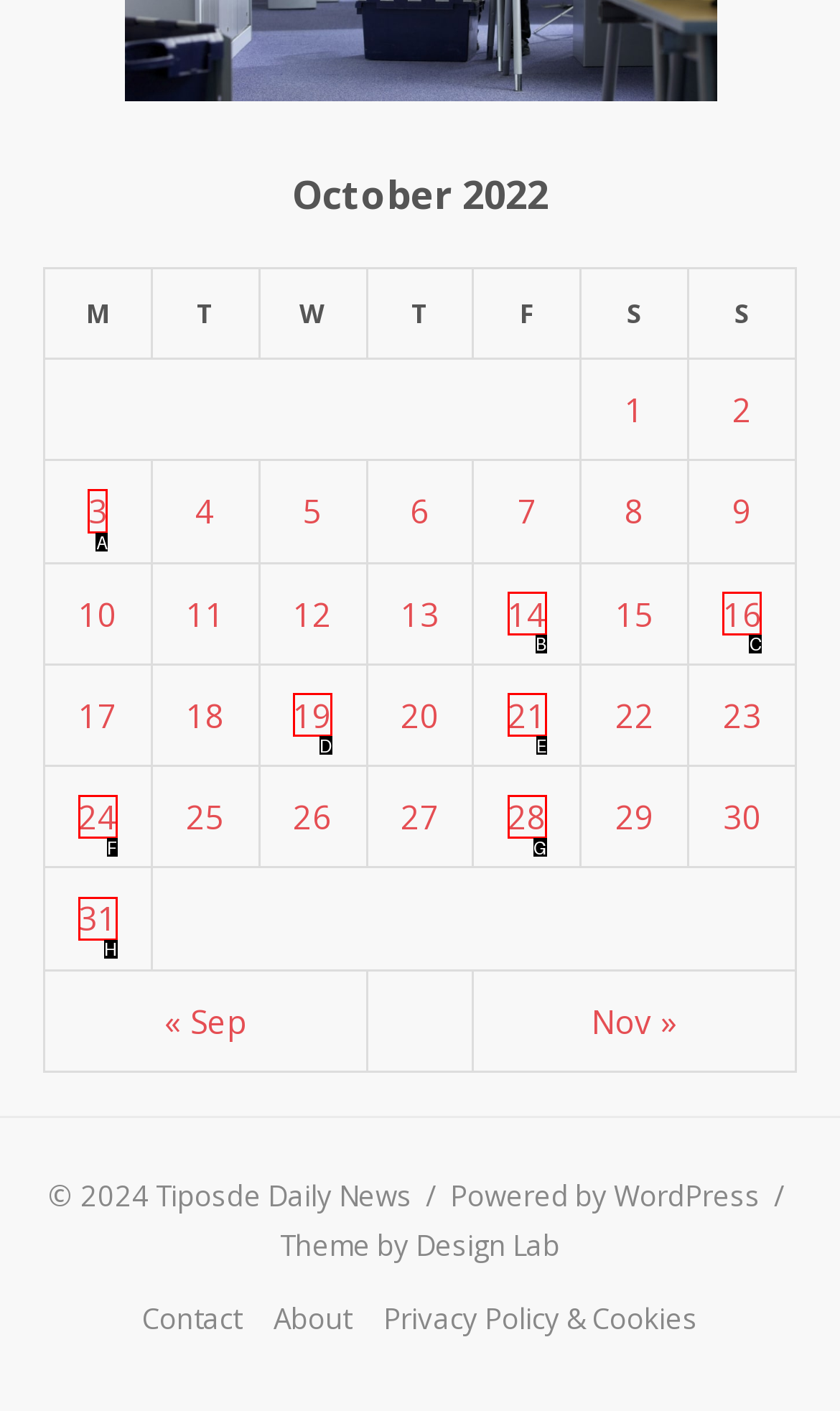Please indicate which option's letter corresponds to the task: View posts published on October 3, 2022 by examining the highlighted elements in the screenshot.

A